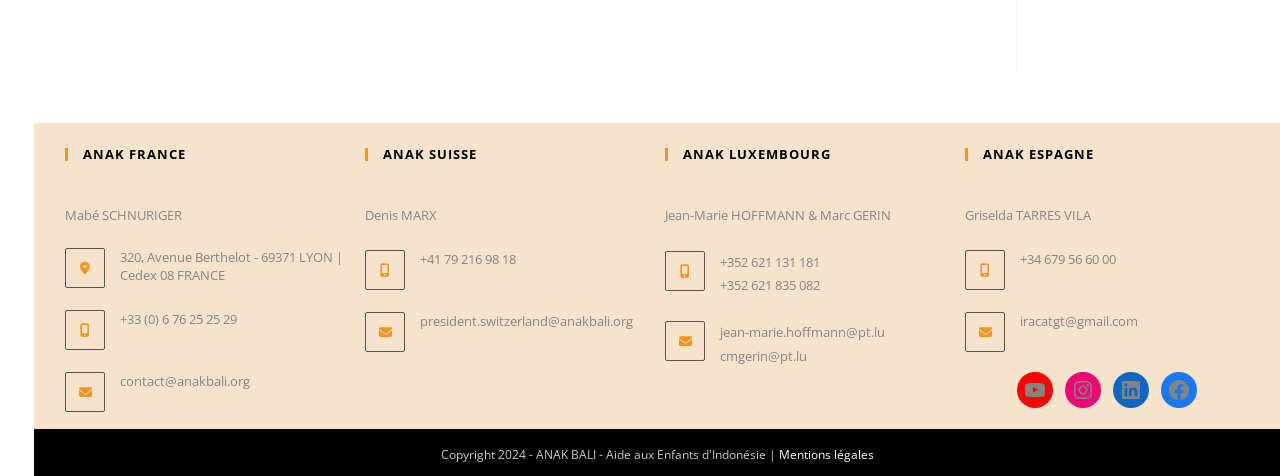Identify and provide the bounding box for the element described by: "contact@anakbali.org".

[0.094, 0.781, 0.195, 0.818]